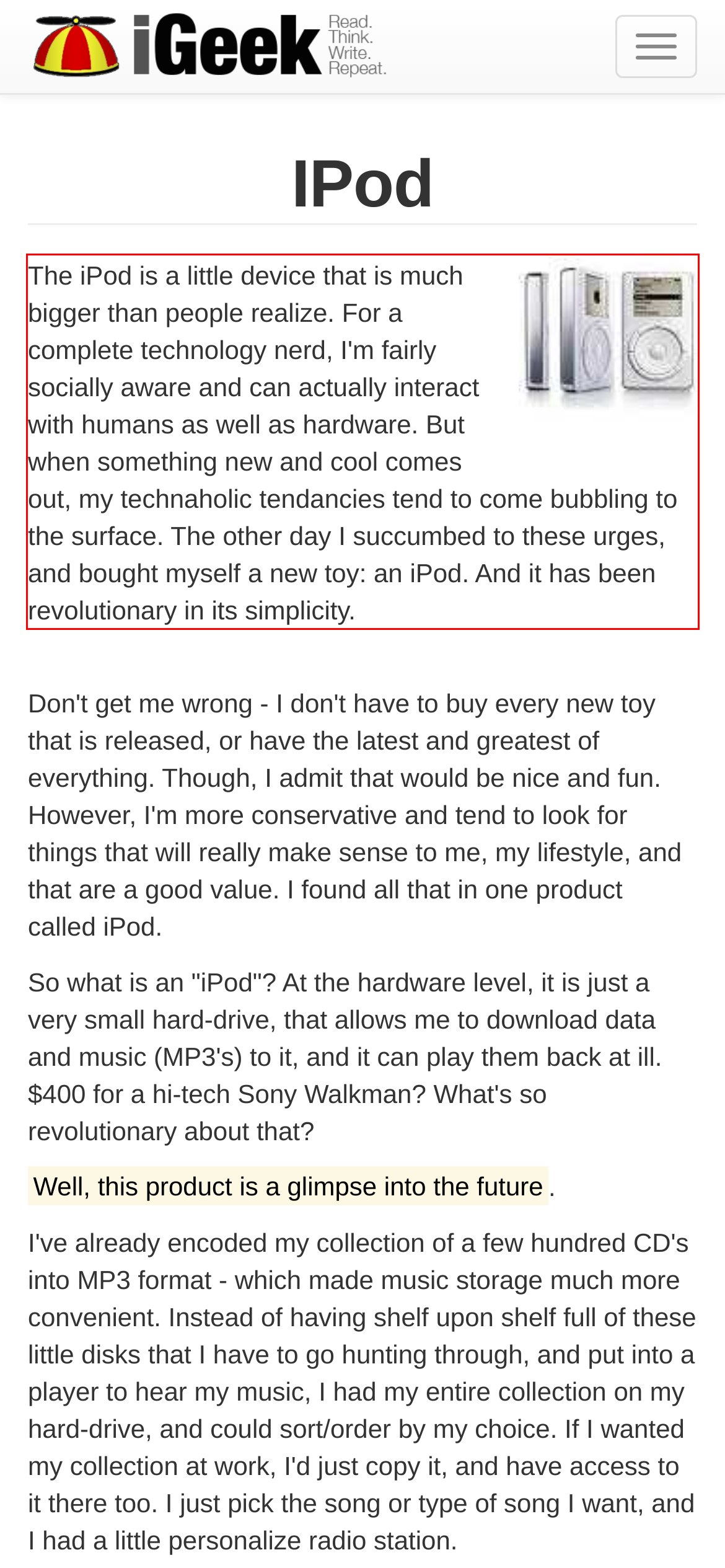You are looking at a screenshot of a webpage with a red rectangle bounding box. Use OCR to identify and extract the text content found inside this red bounding box.

The iPod is a little device that is much bigger than people realize. For a complete technology nerd, I'm fairly socially aware and can actually interact with humans as well as hardware. But when something new and cool comes out, my technaholic tendancies tend to come bubbling to the surface. The other day I succumbed to these urges, and bought myself a new toy: an iPod. And it has been revolutionary in its simplicity.